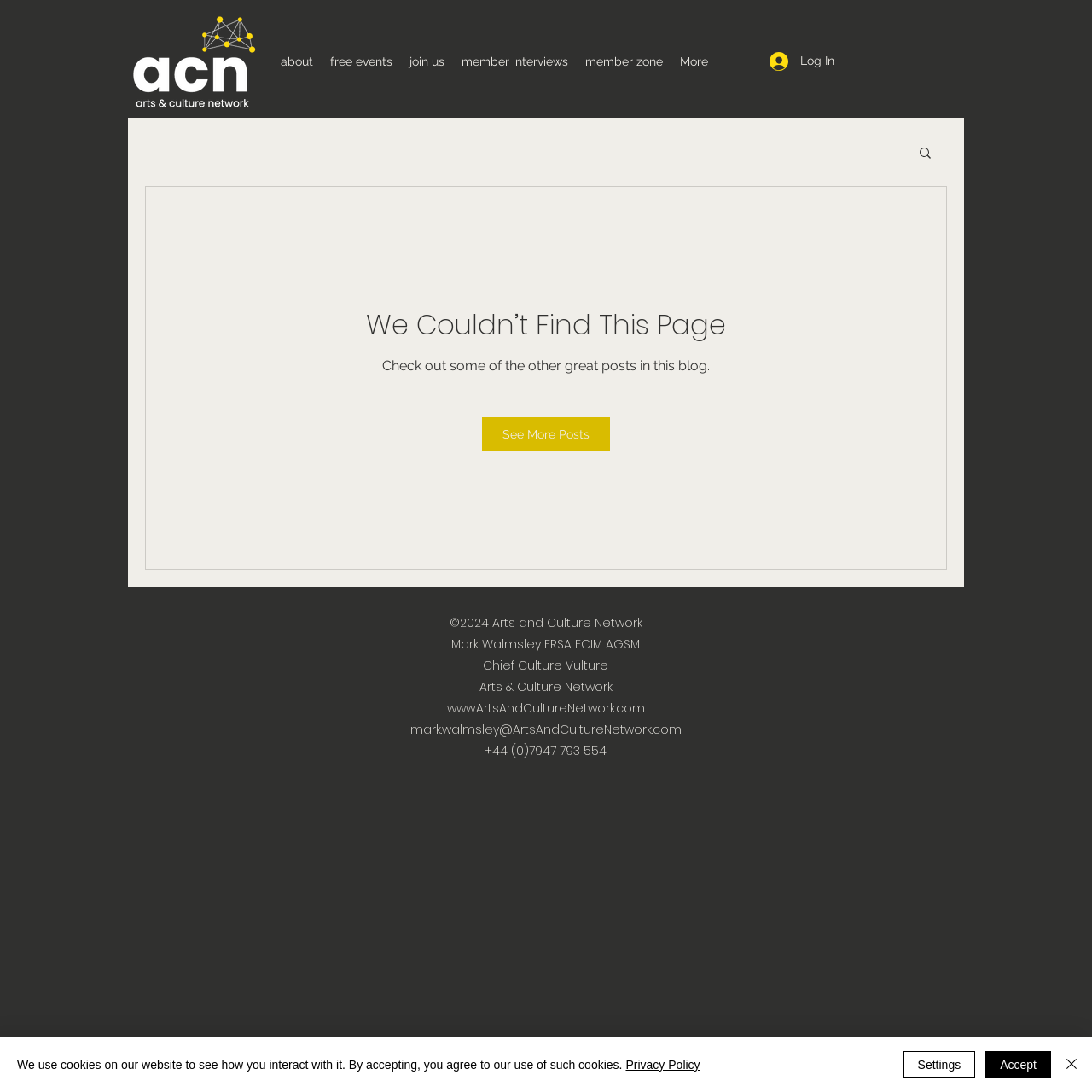Look at the image and give a detailed response to the following question: What is the copyright year of the webpage?

I found the copyright year by looking at the StaticText element with the text '©2024 Arts and Culture Network' which is typically used to indicate the copyright information of a webpage.